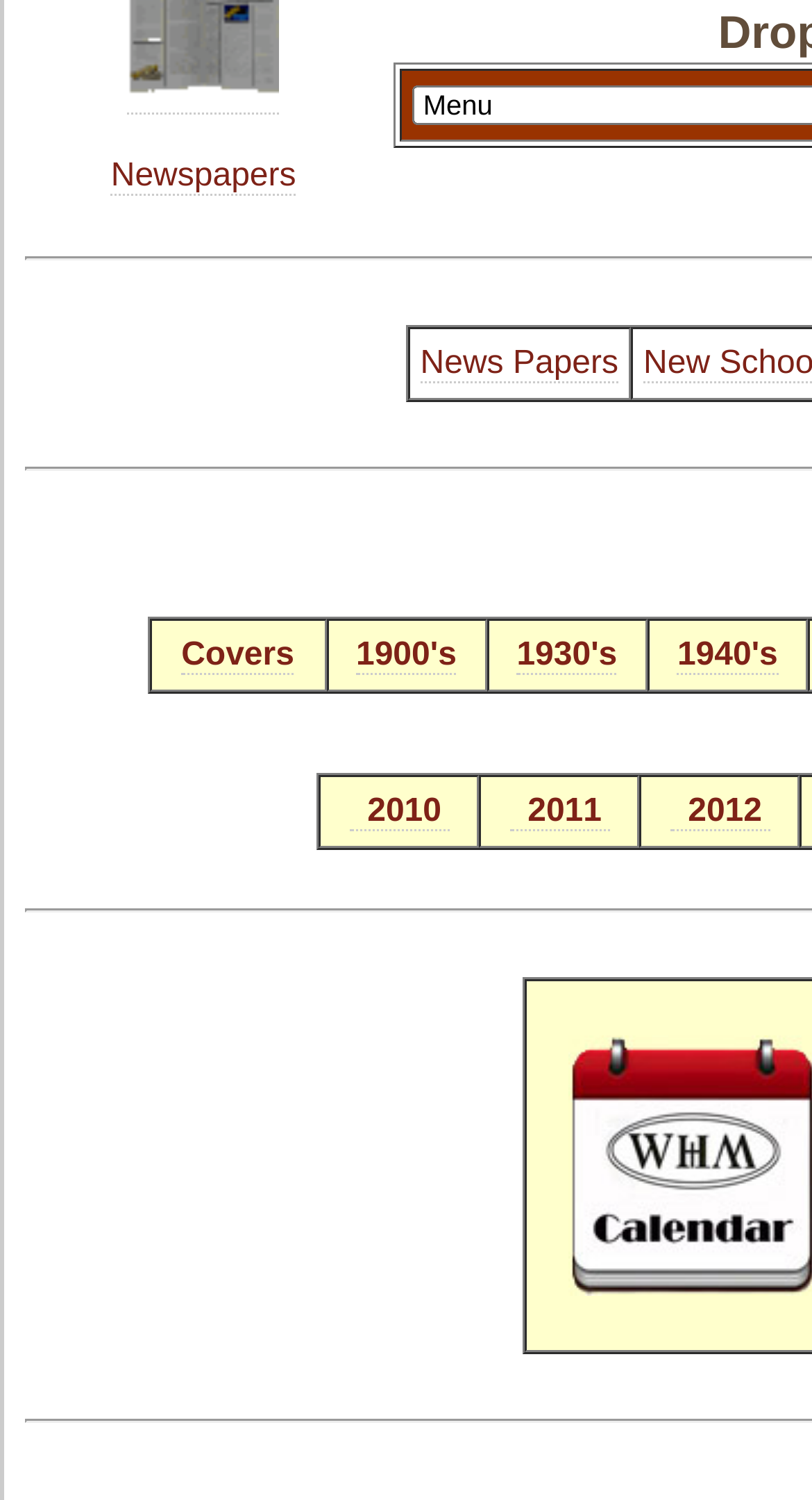Bounding box coordinates should be provided in the format (top-left x, top-left y, bottom-right x, bottom-right y) with all values between 0 and 1. Identify the bounding box for this UI element: News Papers

[0.518, 0.231, 0.762, 0.256]